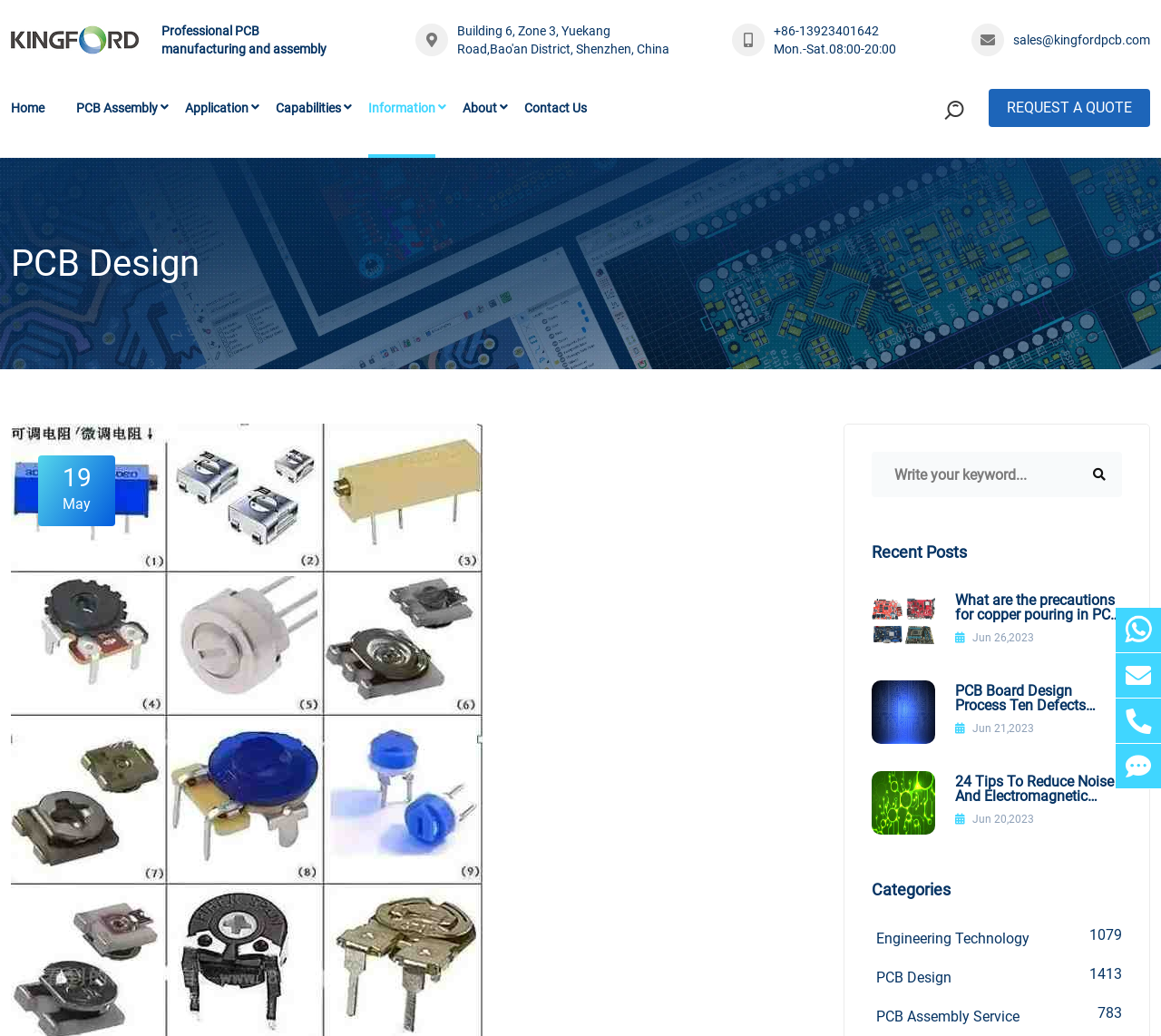Could you locate the bounding box coordinates for the section that should be clicked to accomplish this task: "Request a quote".

[0.852, 0.086, 0.991, 0.123]